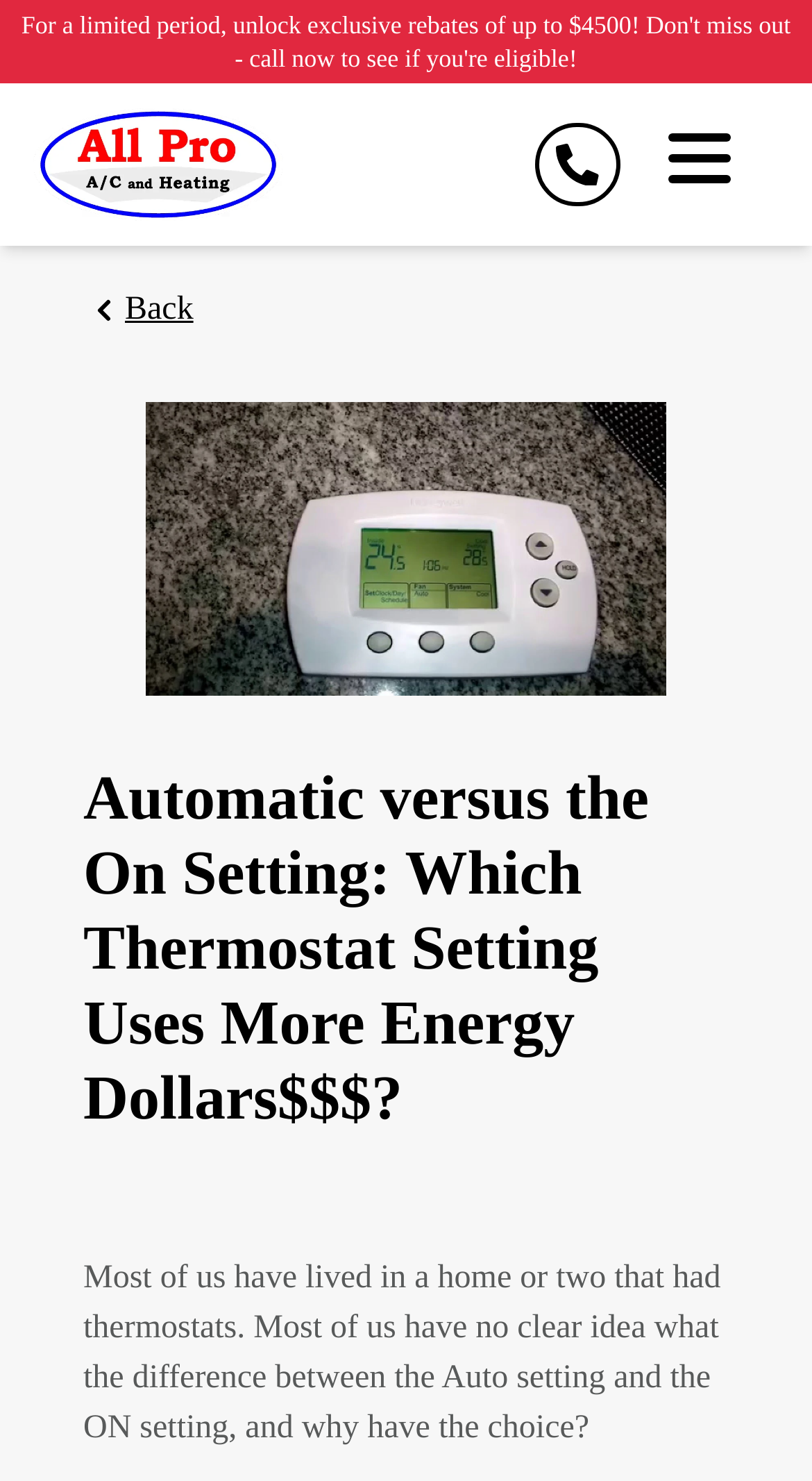Provide the bounding box coordinates of the HTML element described by the text: "aria-label="Hamburger menu"".

[0.785, 0.069, 0.938, 0.156]